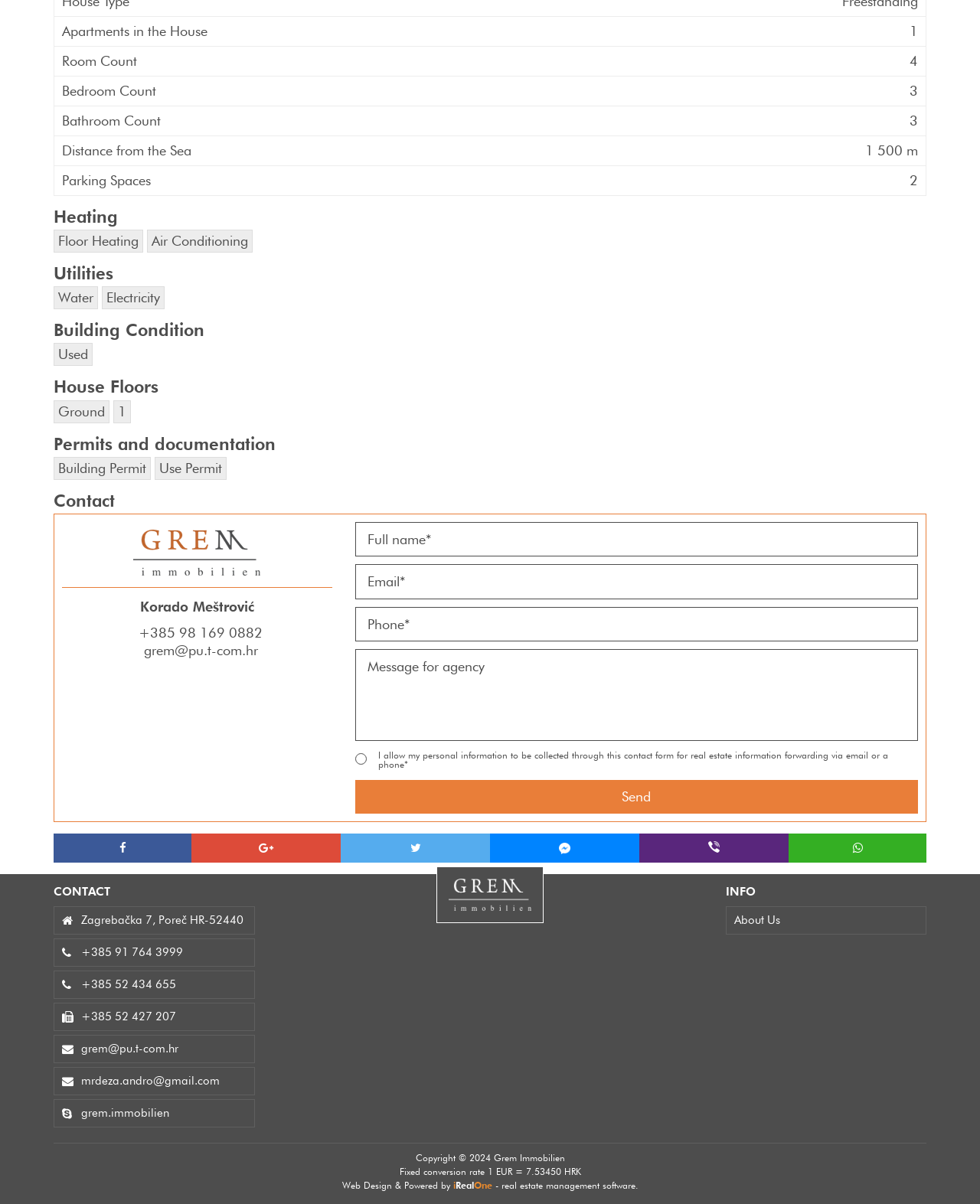Could you determine the bounding box coordinates of the clickable element to complete the instruction: "Click the 'Send' button"? Provide the coordinates as four float numbers between 0 and 1, i.e., [left, top, right, bottom].

[0.362, 0.648, 0.937, 0.676]